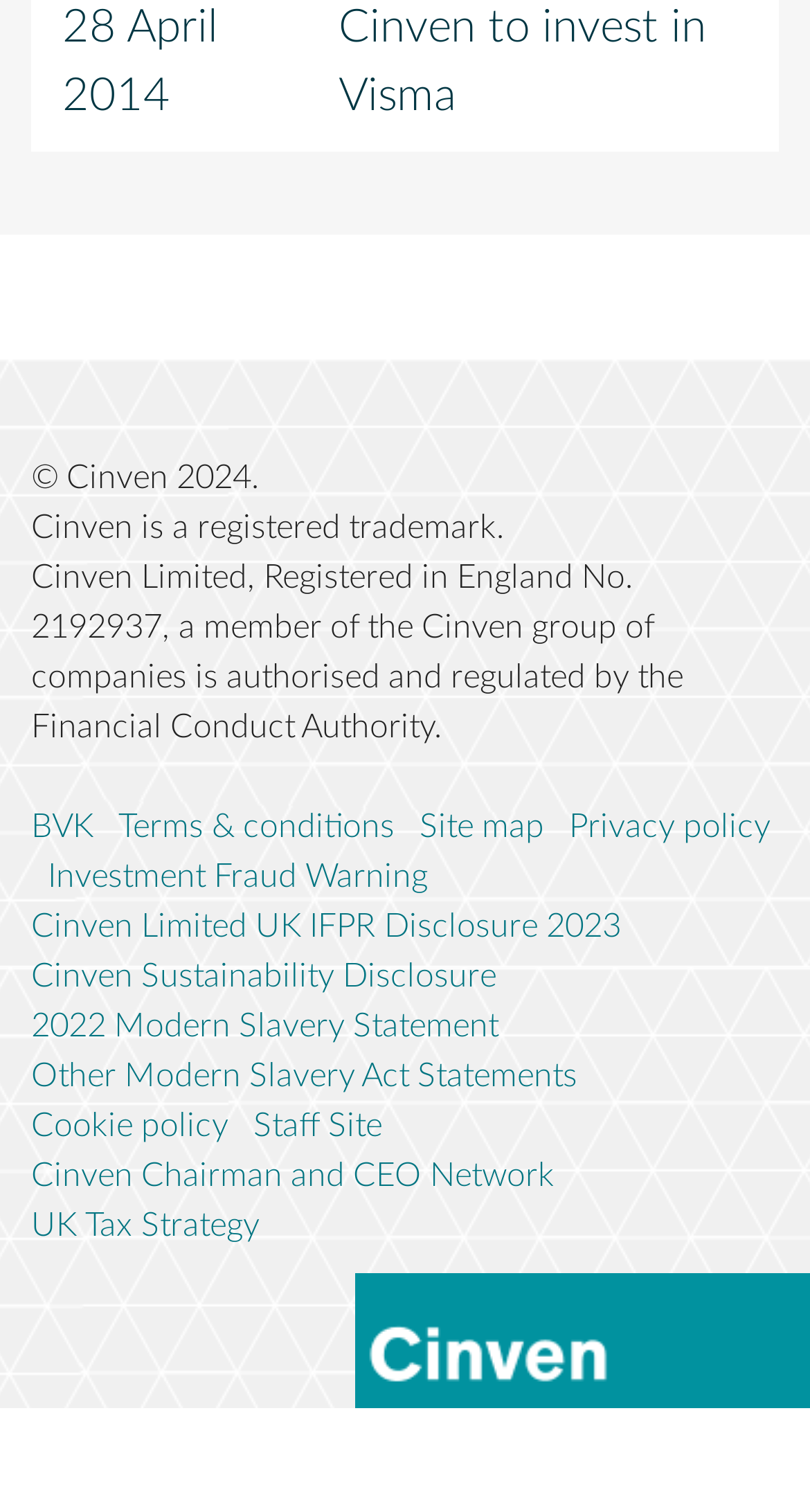Identify the bounding box coordinates of the specific part of the webpage to click to complete this instruction: "search for something".

None